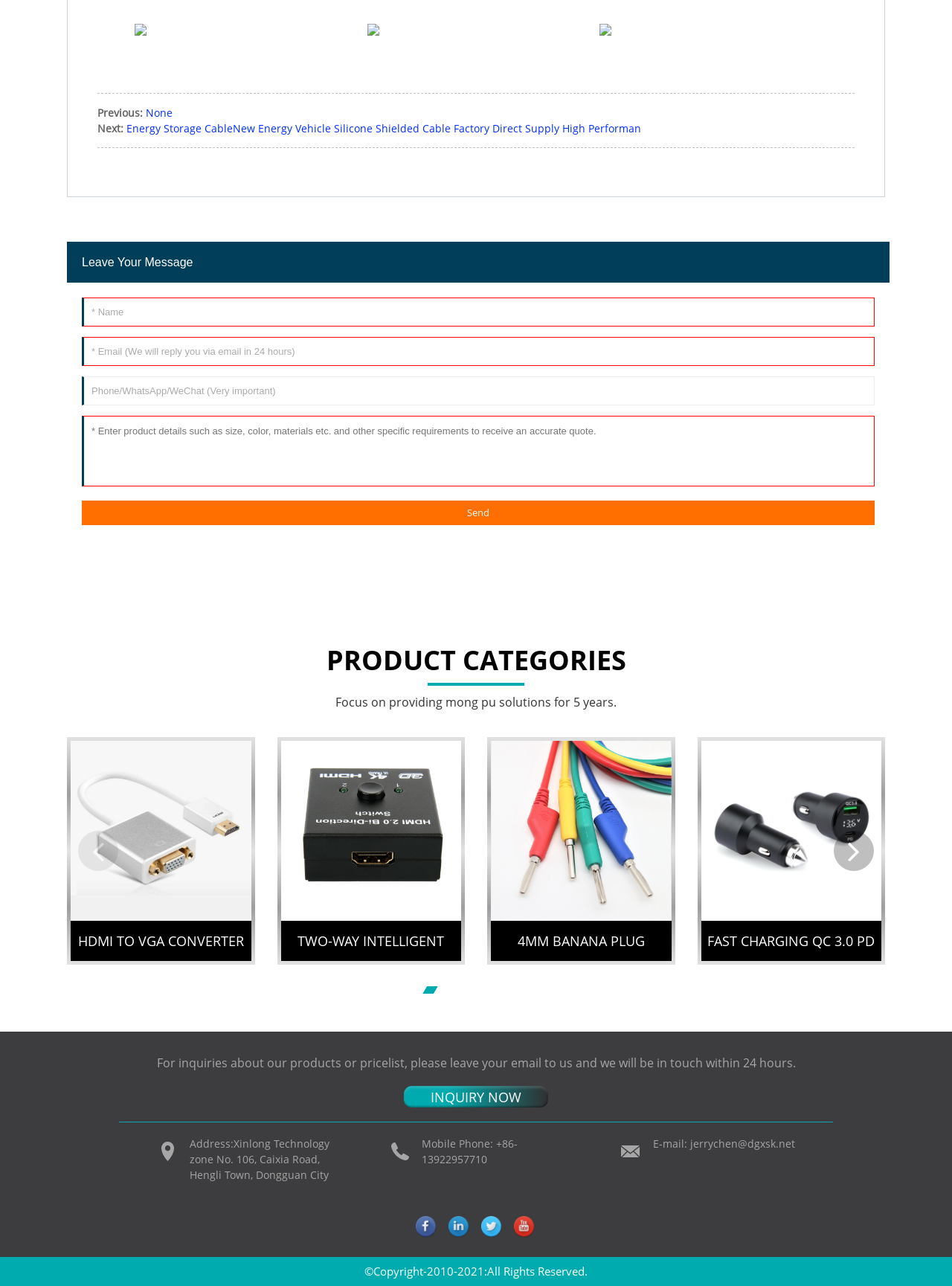Identify the bounding box coordinates of the region I need to click to complete this instruction: "Click the 'MORE' link under the HDMI to VGA Converter image".

[0.074, 0.576, 0.264, 0.716]